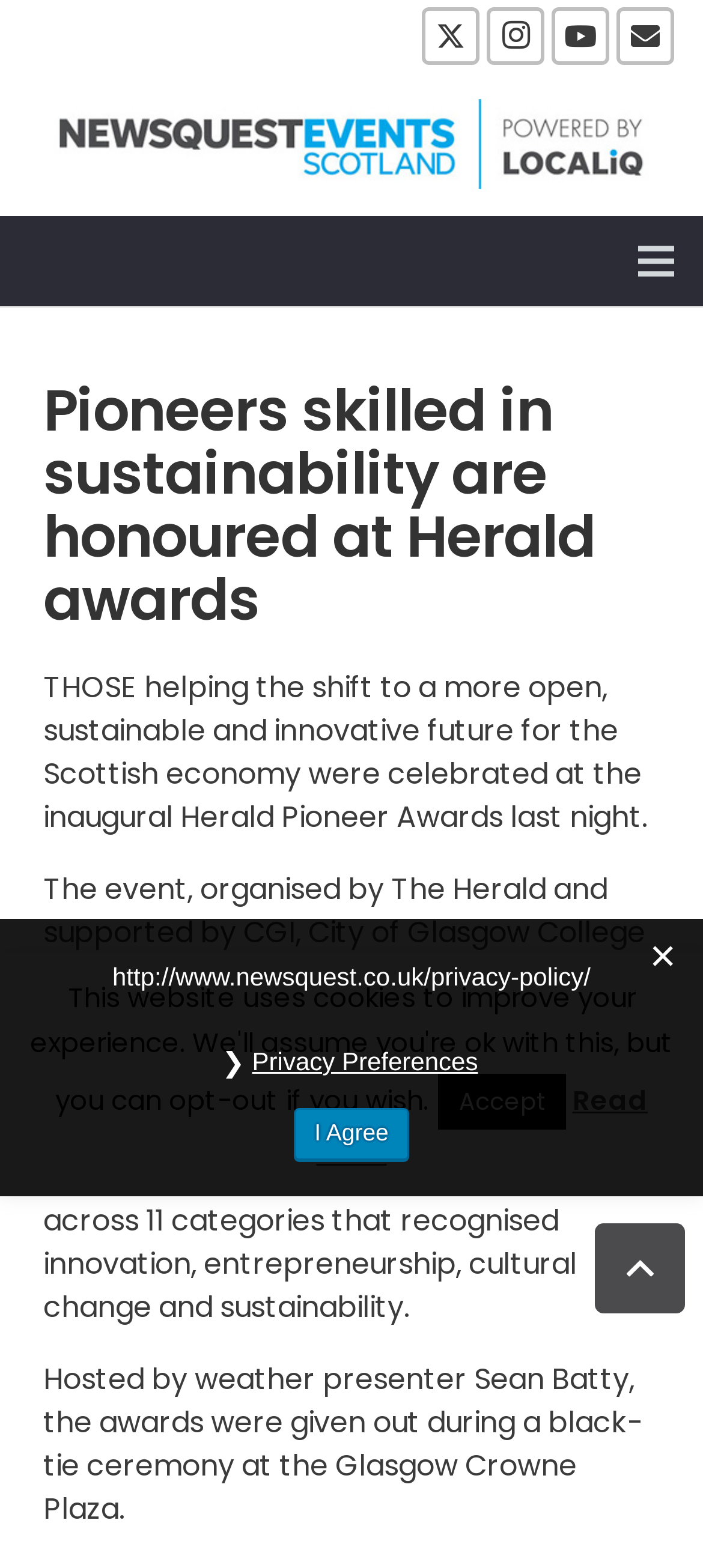Determine which piece of text is the heading of the webpage and provide it.

Pioneers skilled in sustainability are honoured at Herald awards